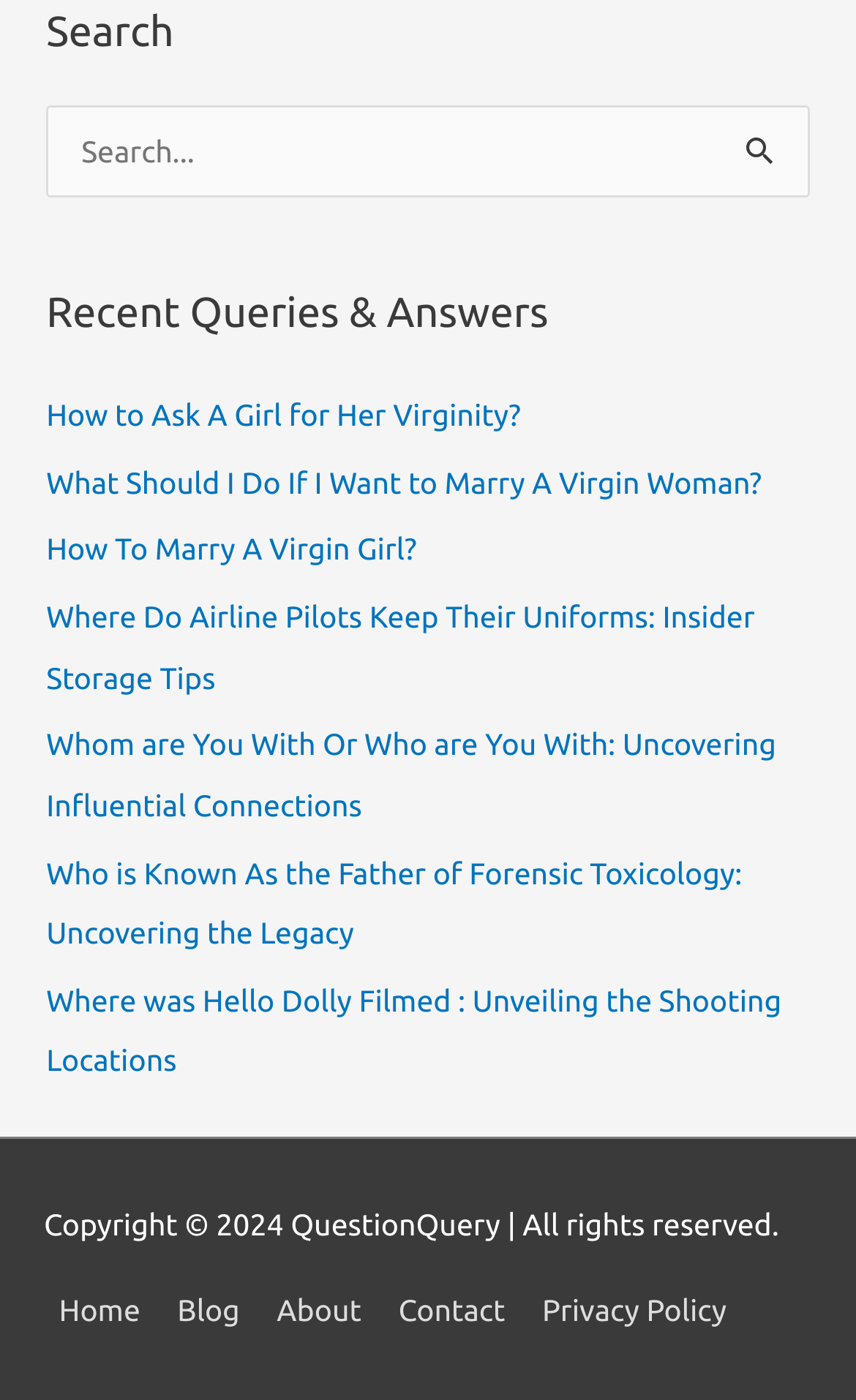Could you indicate the bounding box coordinates of the region to click in order to complete this instruction: "Click on 'Recent Queries & Answers'".

[0.054, 0.201, 0.946, 0.246]